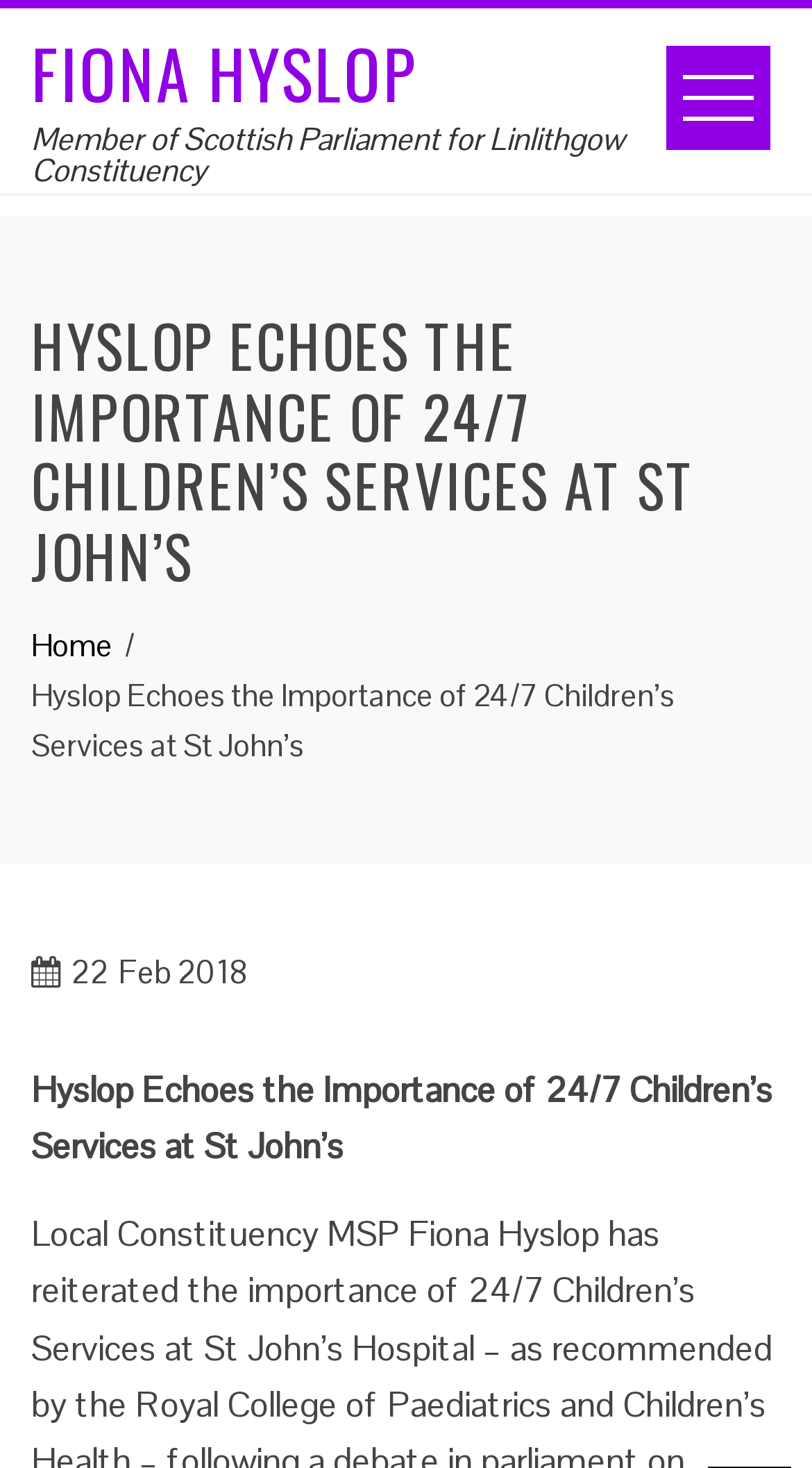What is the navigation element at the top of the webpage?
Examine the webpage screenshot and provide an in-depth answer to the question.

I found the answer by looking at the navigation element with the text 'Breadcrumbs' which is located at the top of the webpage, suggesting that it is a navigation element that provides a trail of links to help users navigate the website.